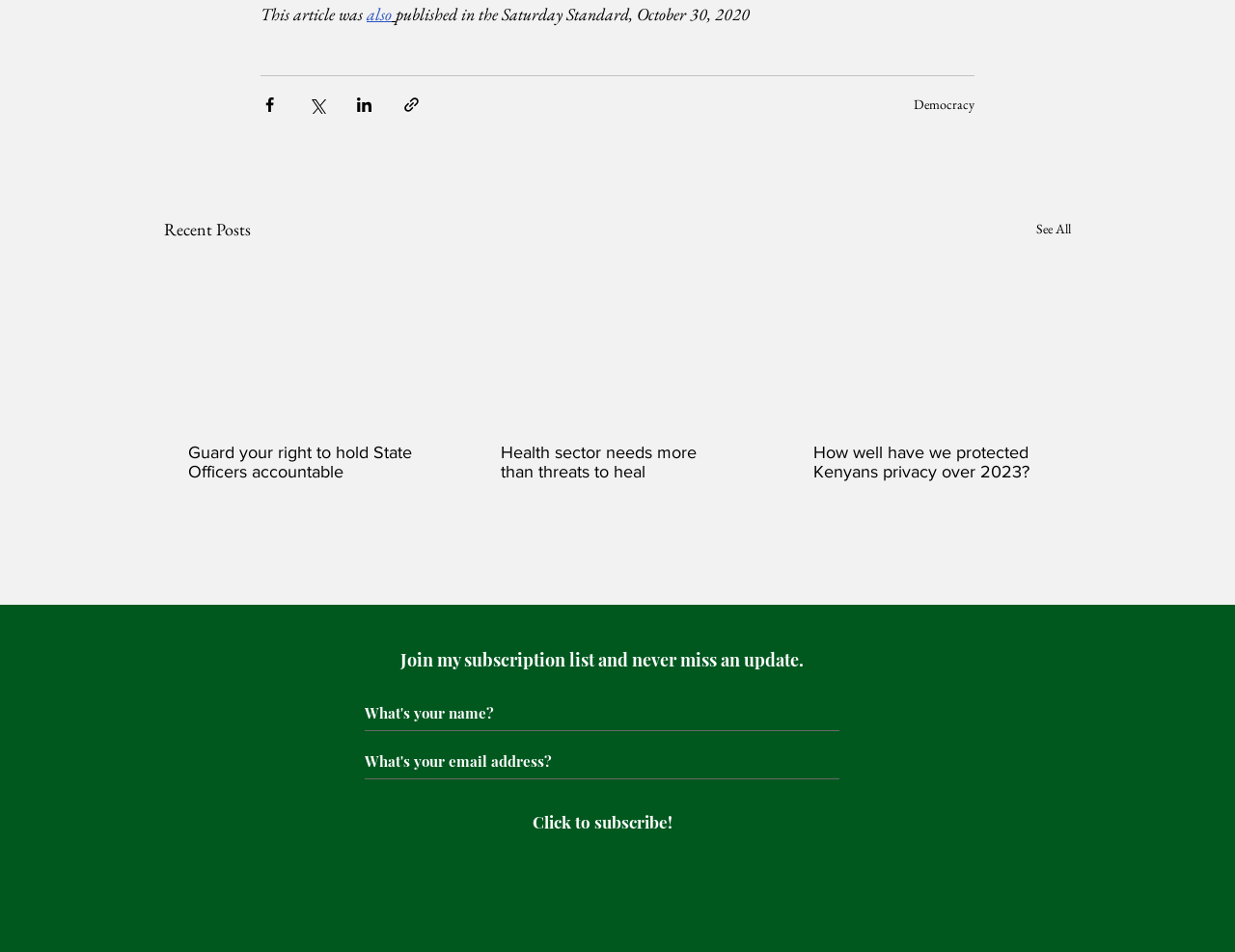Utilize the details in the image to give a detailed response to the question: What is required to subscribe to the newsletter?

The subscription section is located in the Slideshow region. It contains two textboxes, one for the user's name and one for their email address, both of which are required to subscribe to the newsletter.